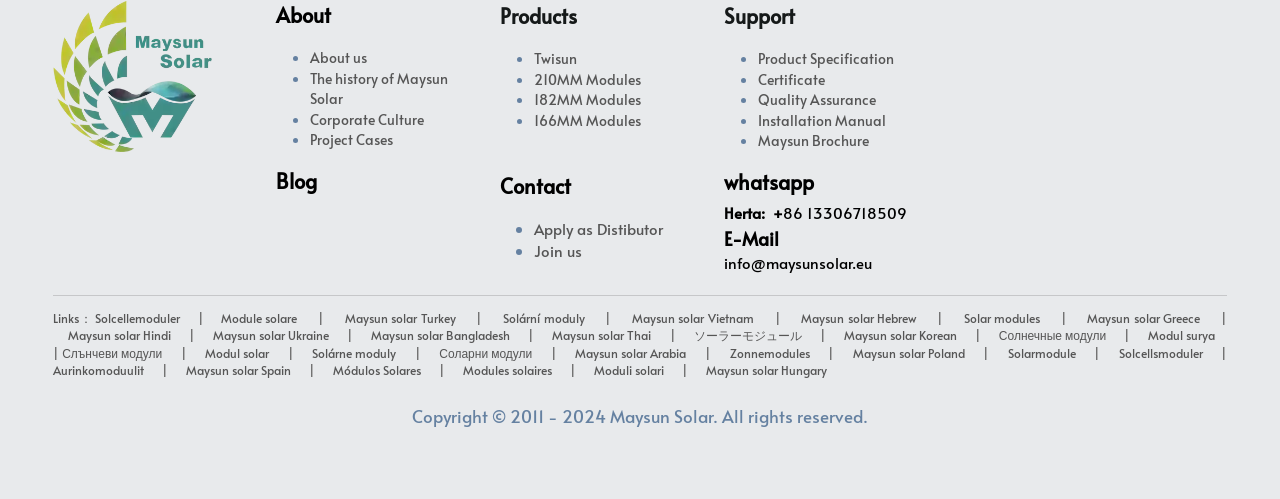What are the available resources for support?
Look at the image and provide a short answer using one word or a phrase.

Product Specification, Certificate, Quality Assurance, Installation Manual